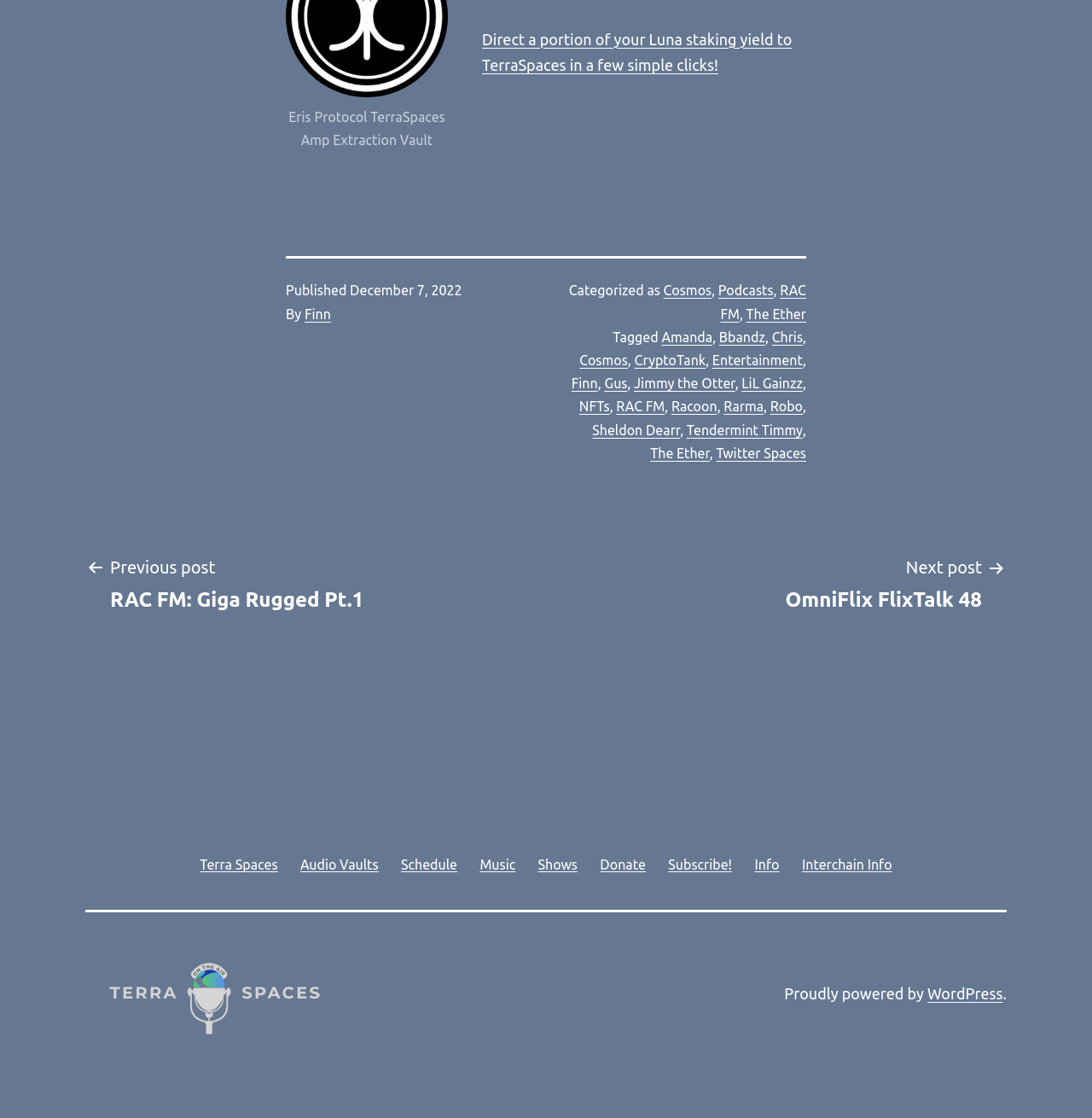Based on the image, please elaborate on the answer to the following question:
What is the name of the protocol mentioned?

The name of the protocol mentioned is 'Eris Protocol' which is found in the link element with the text 'Eris Protocol' at the top of the webpage.